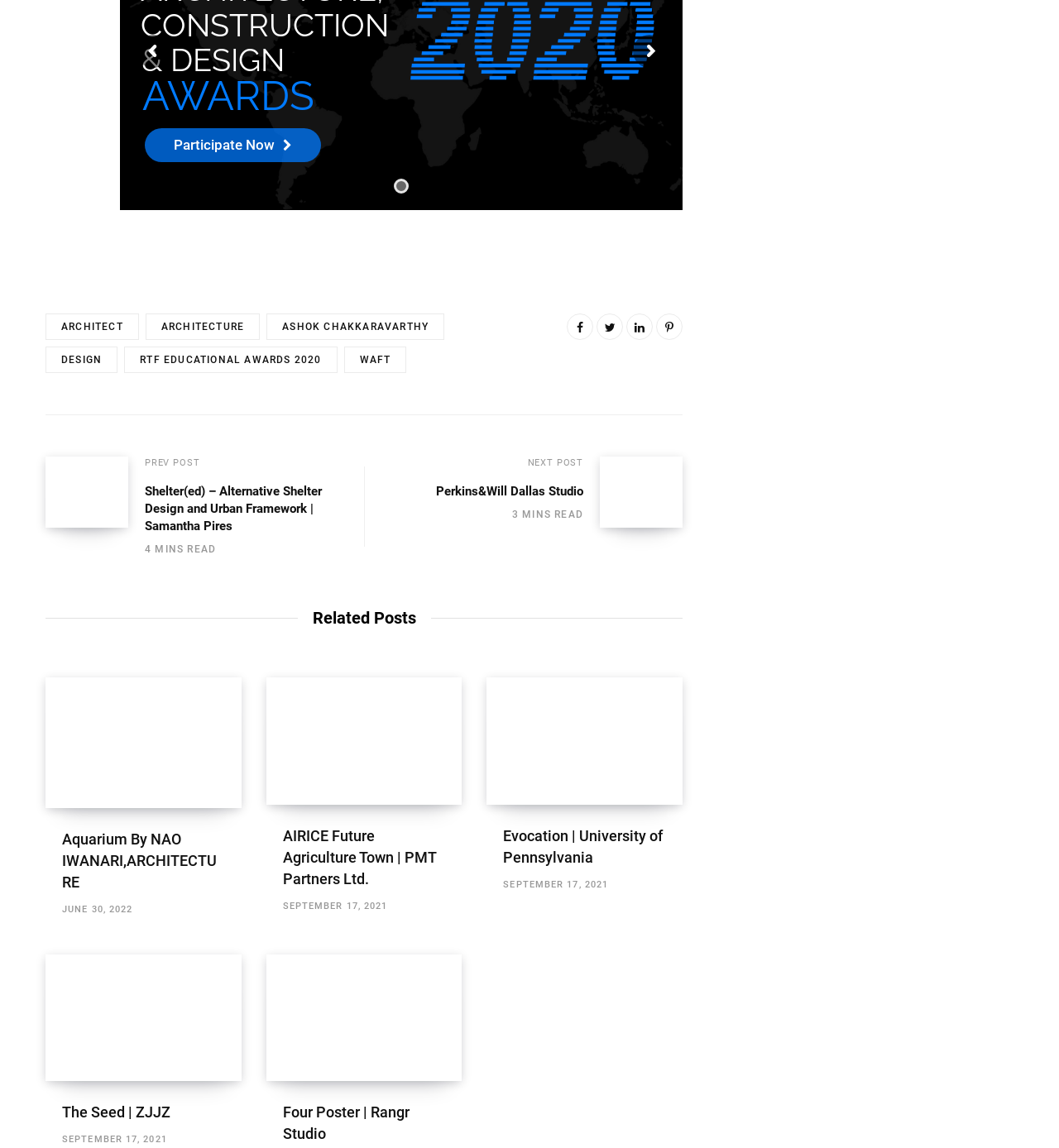Find the bounding box coordinates of the element you need to click on to perform this action: 'View 'Evocation | University of Pennsylvania''. The coordinates should be represented by four float values between 0 and 1, in the format [left, top, right, bottom].

[0.46, 0.59, 0.645, 0.701]